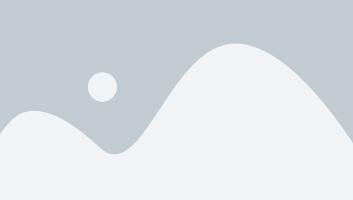Please provide a comprehensive response to the question below by analyzing the image: 
What is the theme of the webpage?

The overall composition of the image suggests a fresh and polished approach to auto detailing, which aligns with the theme of rejuvenating and restoring vehicles. The image conveys a sense of professionalism and attention to detail, inviting viewers to consider the services offered for enhancing their vehicles' appearance.